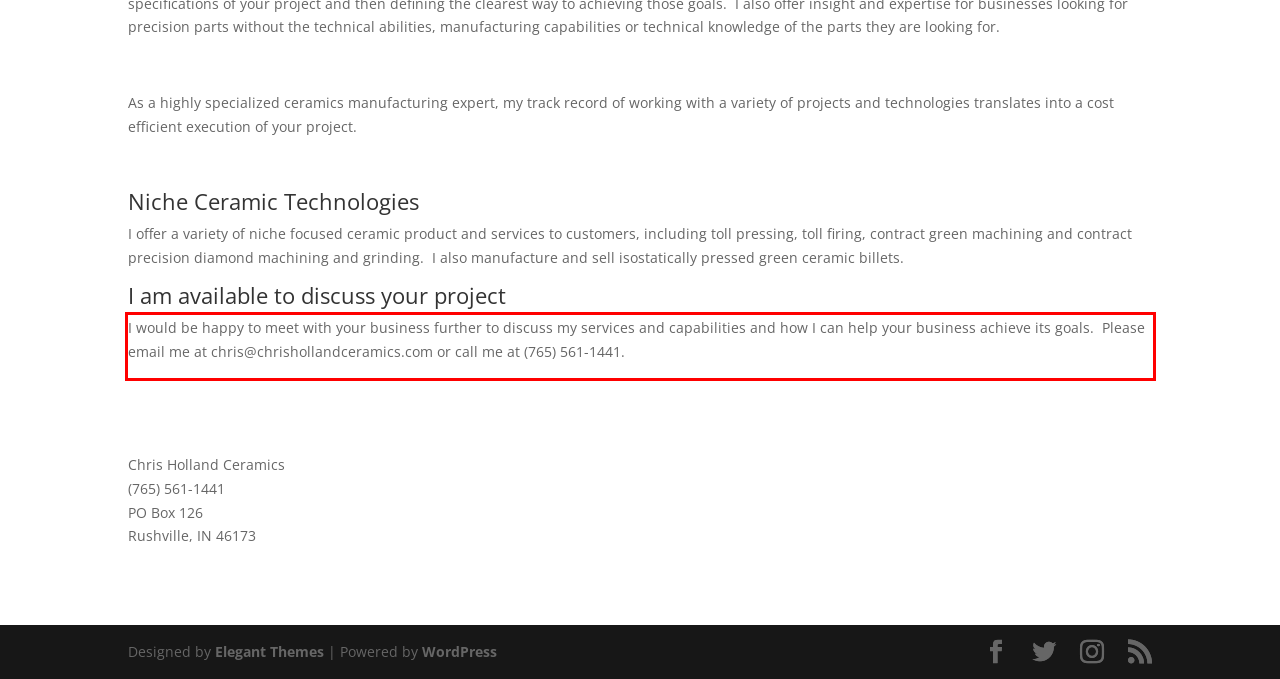Given a screenshot of a webpage, locate the red bounding box and extract the text it encloses.

I would be happy to meet with your business further to discuss my services and capabilities and how I can help your business achieve its goals. Please email me at chris@chrishollandceramics.com or call me at (765) 561-1441.